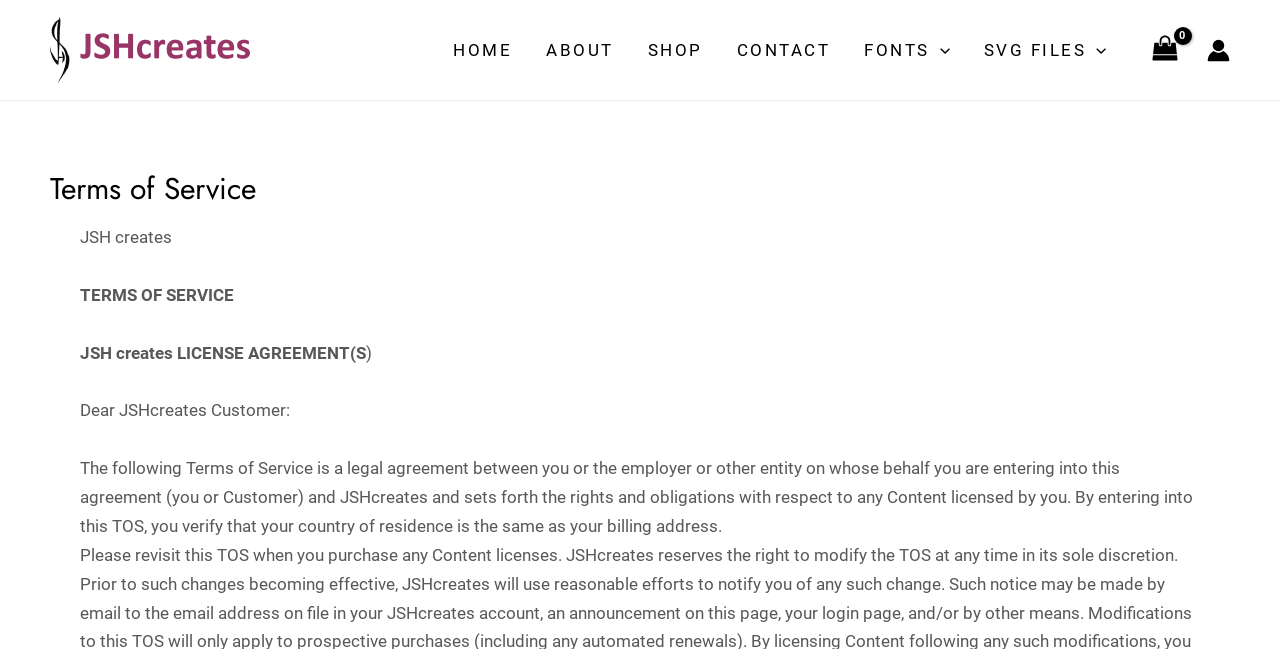Based on the element description Broadway Bank Branch Reopening Event, identify the bounding box of the UI element in the given webpage screenshot. The coordinates should be in the format (top-left x, top-left y, bottom-right x, bottom-right y) and must be between 0 and 1.

None